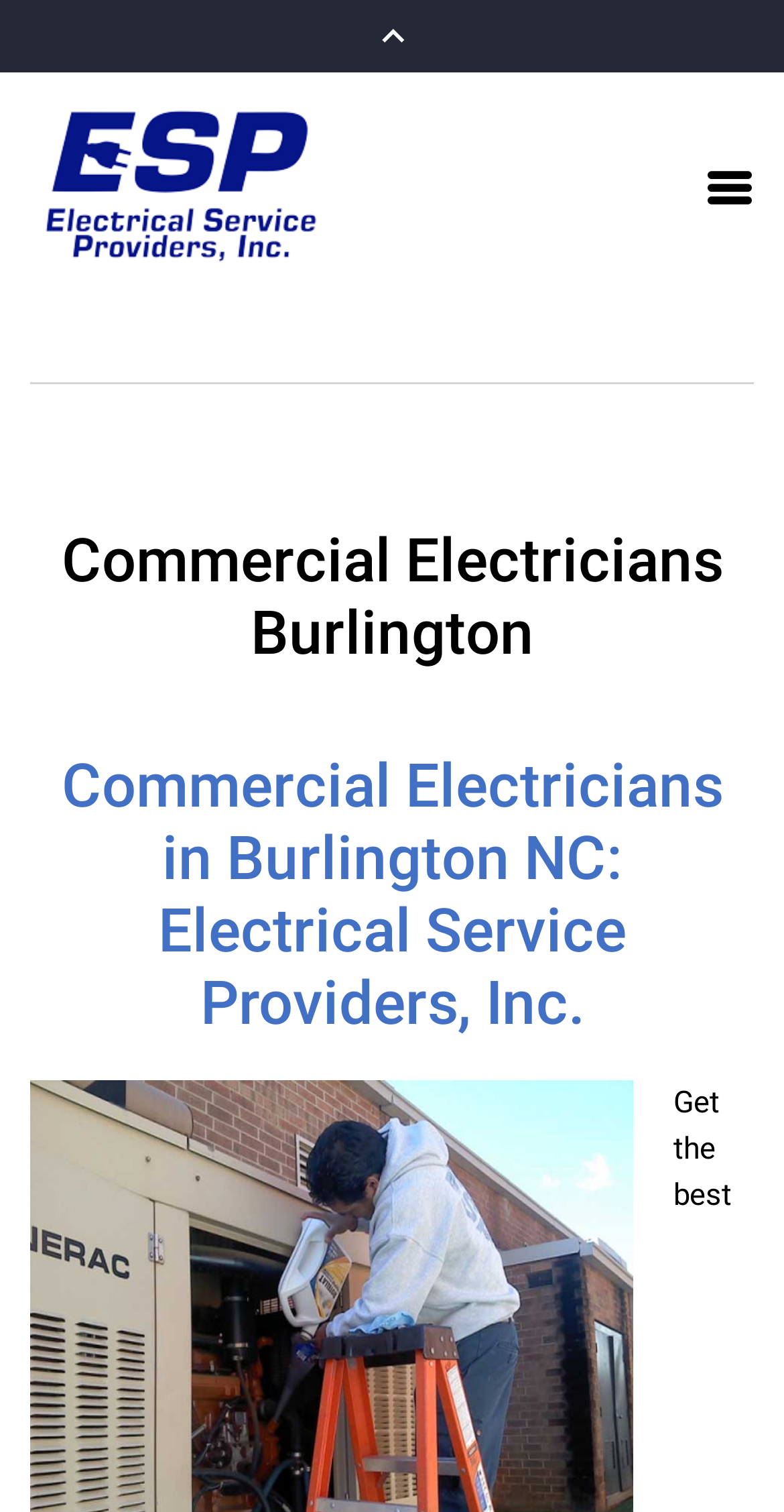Determine the bounding box coordinates for the UI element with the following description: "title="To Top"". The coordinates should be four float numbers between 0 and 1, represented as [left, top, right, bottom].

[0.844, 0.782, 0.962, 0.843]